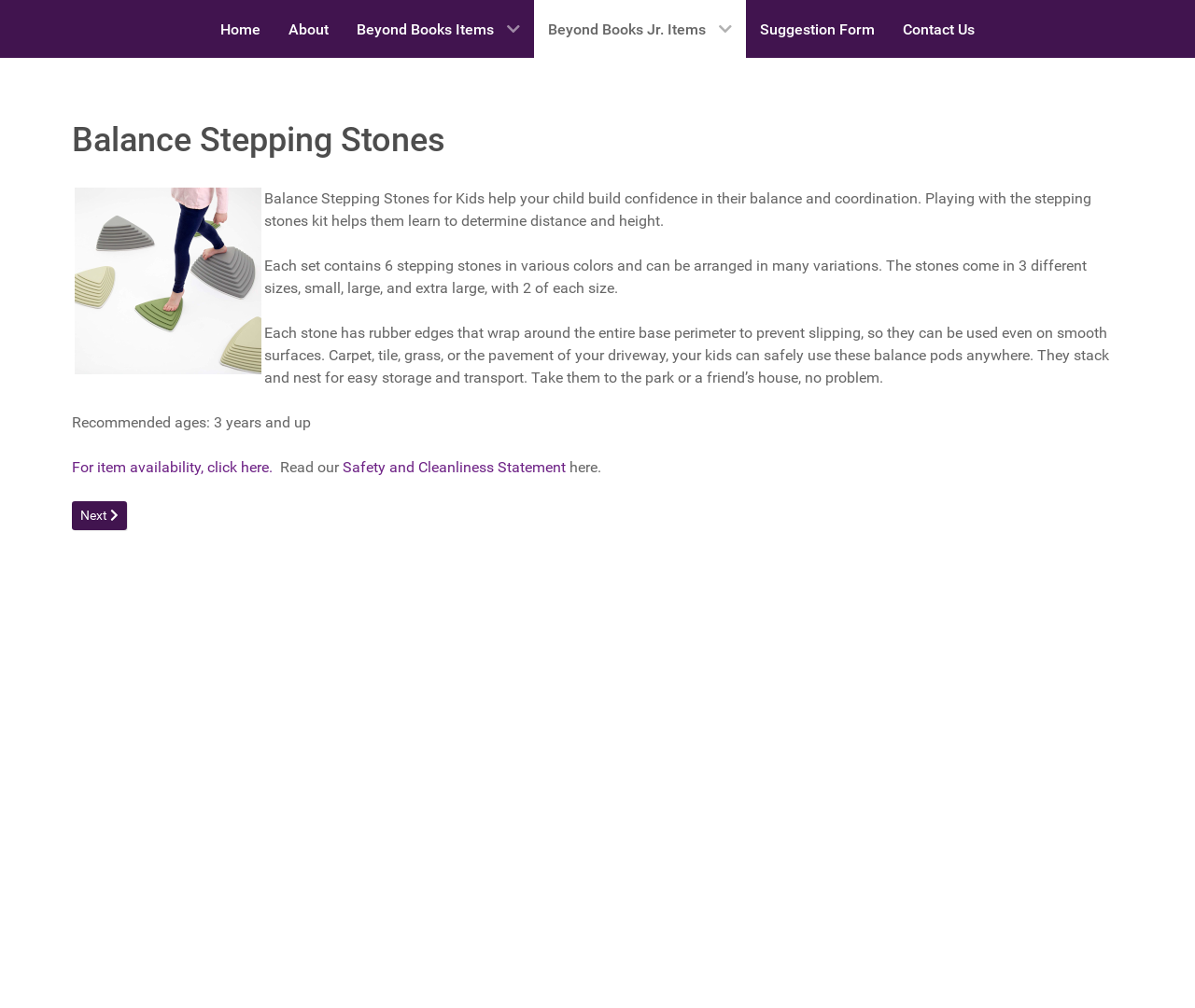Refer to the image and provide an in-depth answer to the question:
What is special about the edges of the stepping stones?

The webpage mentions that each stone has rubber edges that wrap around the entire base perimeter to prevent slipping, making them safe to use on smooth surfaces.